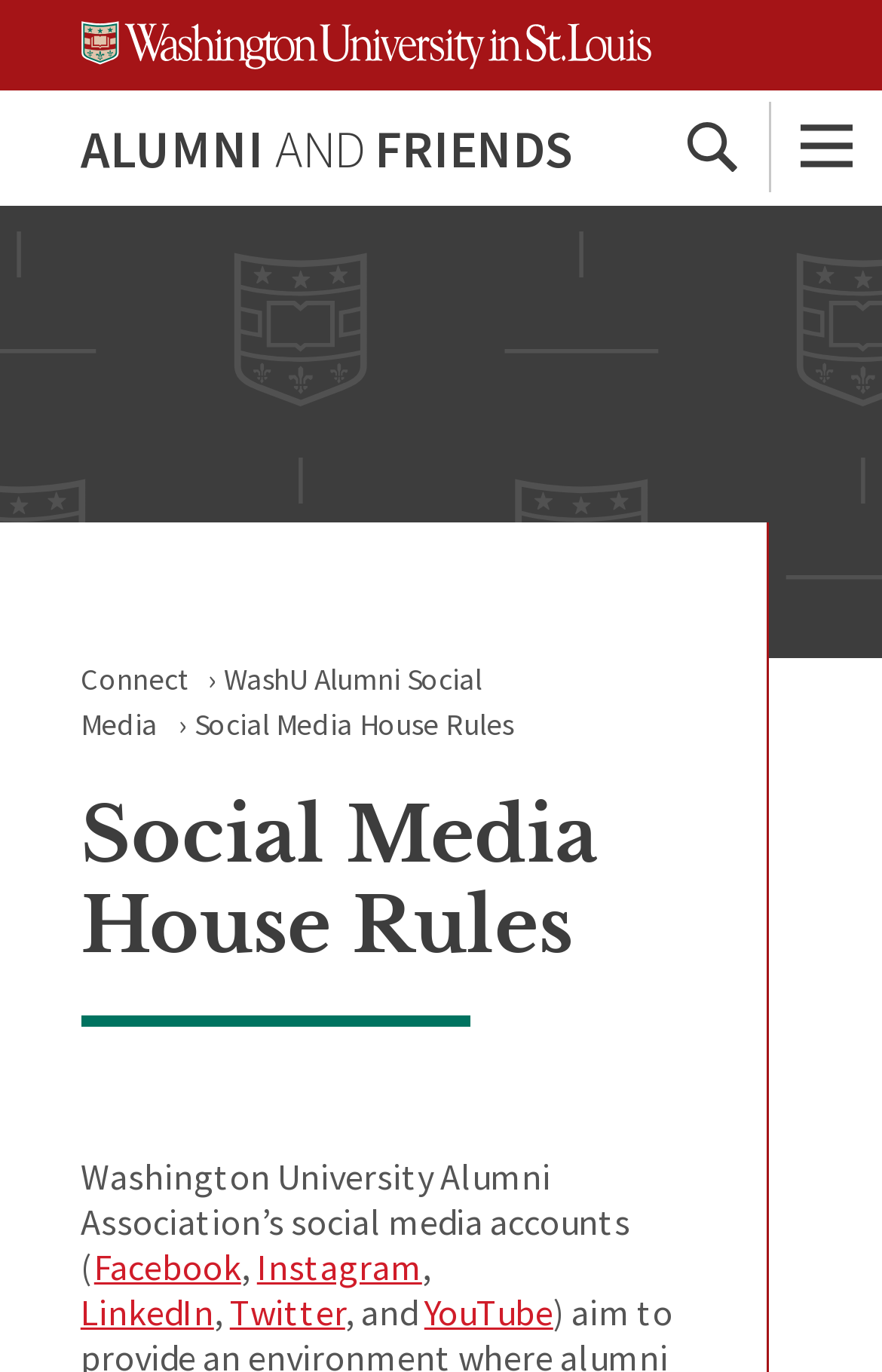Can you find the bounding box coordinates for the element that needs to be clicked to execute this instruction: "Open the menu"? The coordinates should be given as four float numbers between 0 and 1, i.e., [left, top, right, bottom].

[0.872, 0.065, 1.0, 0.148]